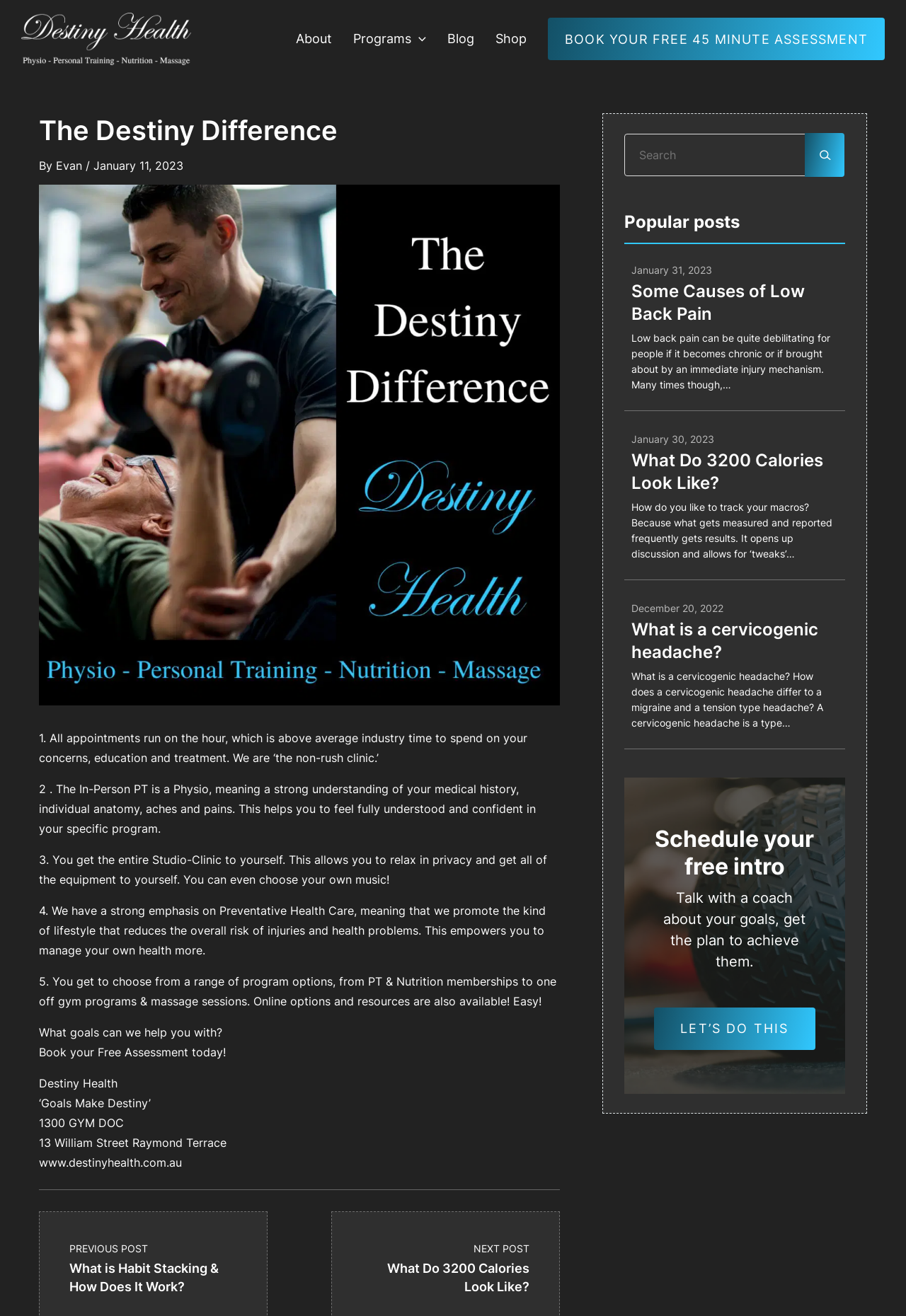Specify the bounding box coordinates of the area to click in order to follow the given instruction: "Click the 'BOOK YOUR FREE 45 MINUTE ASSESSMENT' link."

[0.605, 0.013, 0.977, 0.046]